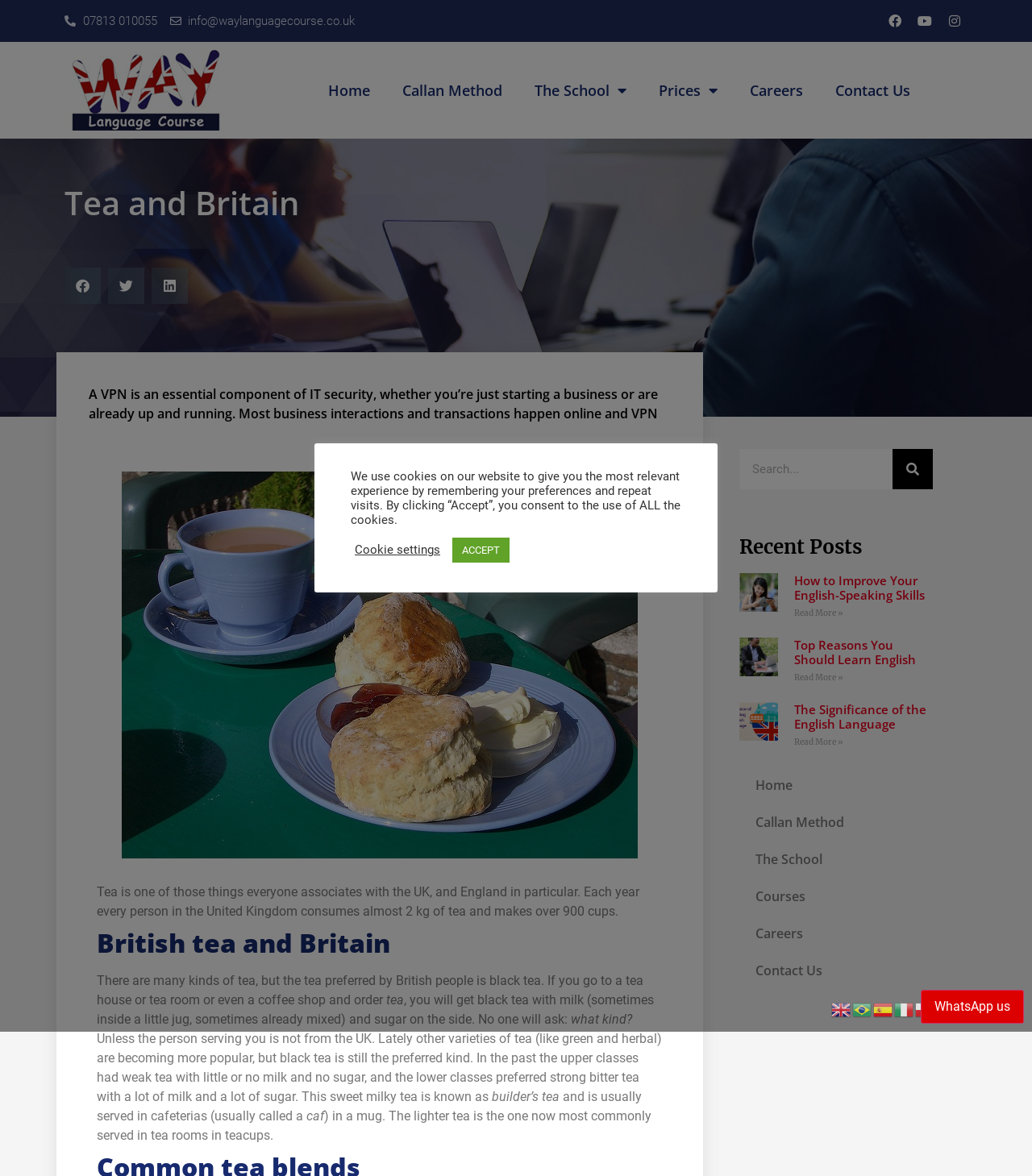Based on the element description title="Japanese", identify the bounding box of the UI element in the given webpage screenshot. The coordinates should be in the format (top-left x, top-left y, bottom-right x, bottom-right y) and must be between 0 and 1.

[0.948, 0.851, 0.968, 0.864]